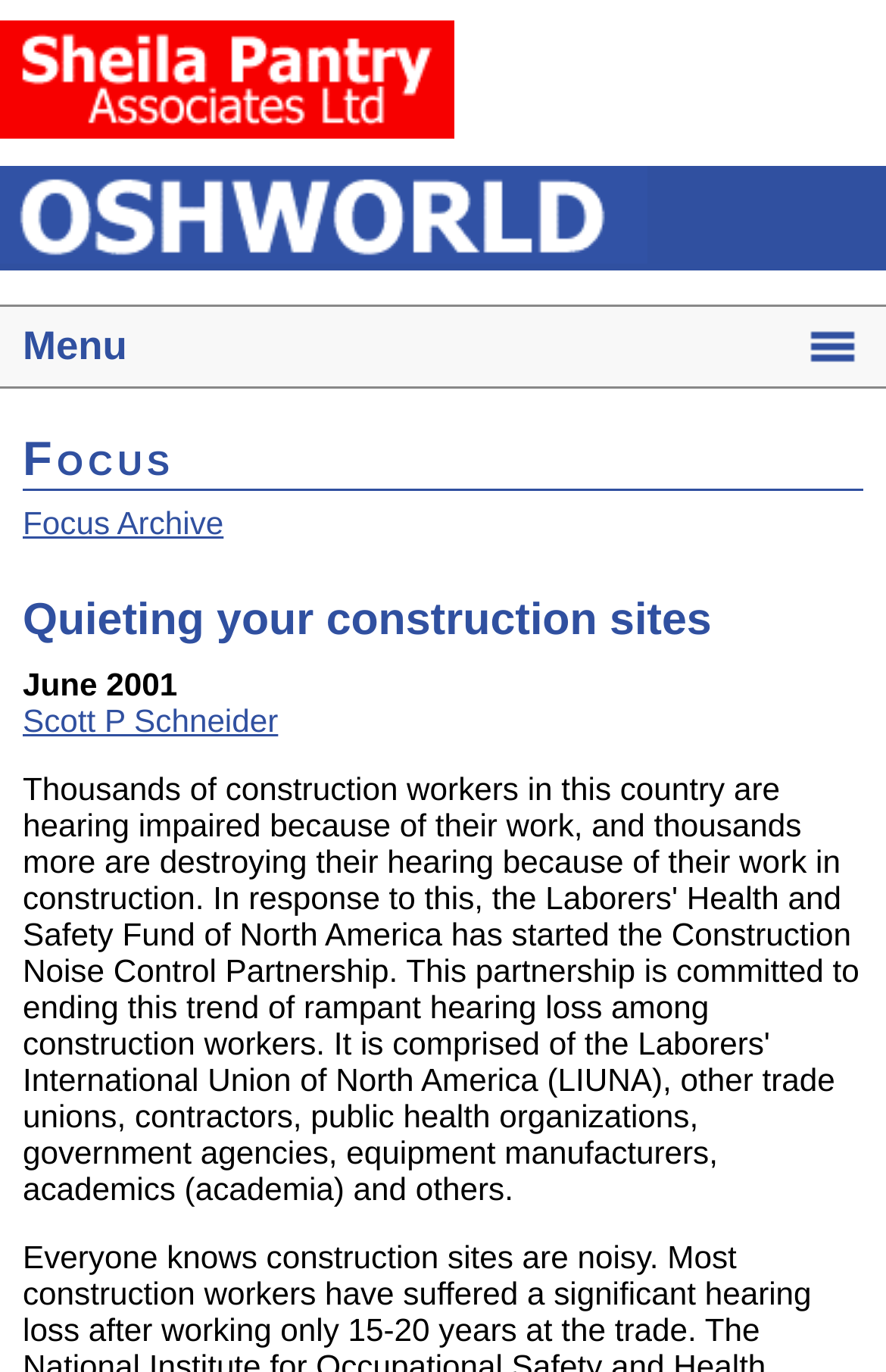Please predict the bounding box coordinates (top-left x, top-left y, bottom-right x, bottom-right y) for the UI element in the screenshot that fits the description: alt="Sheila Pantry Associates Ltd"

[0.0, 0.08, 0.513, 0.106]